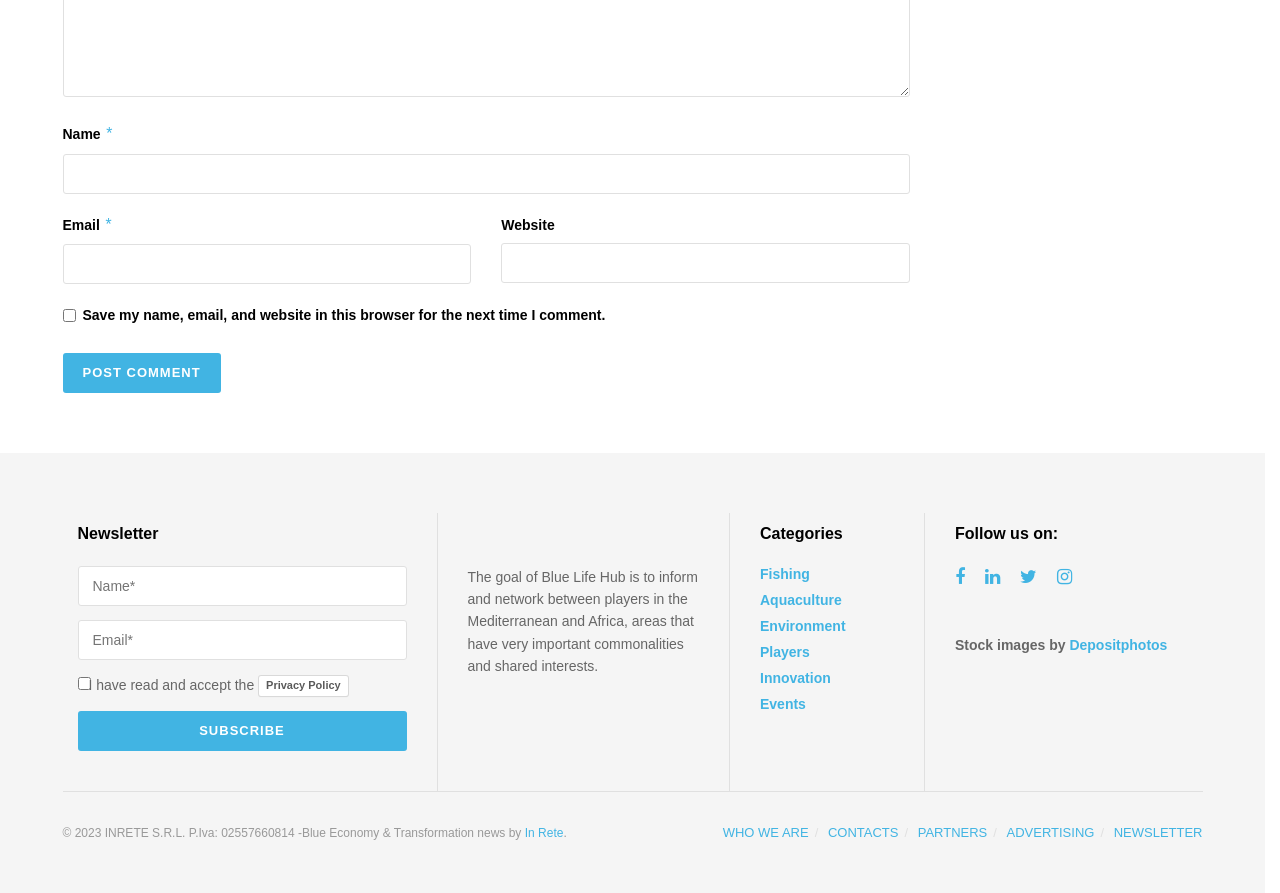Using the webpage screenshot, locate the HTML element that fits the following description and provide its bounding box: "parent_node: Name * name="author"".

[0.049, 0.169, 0.711, 0.213]